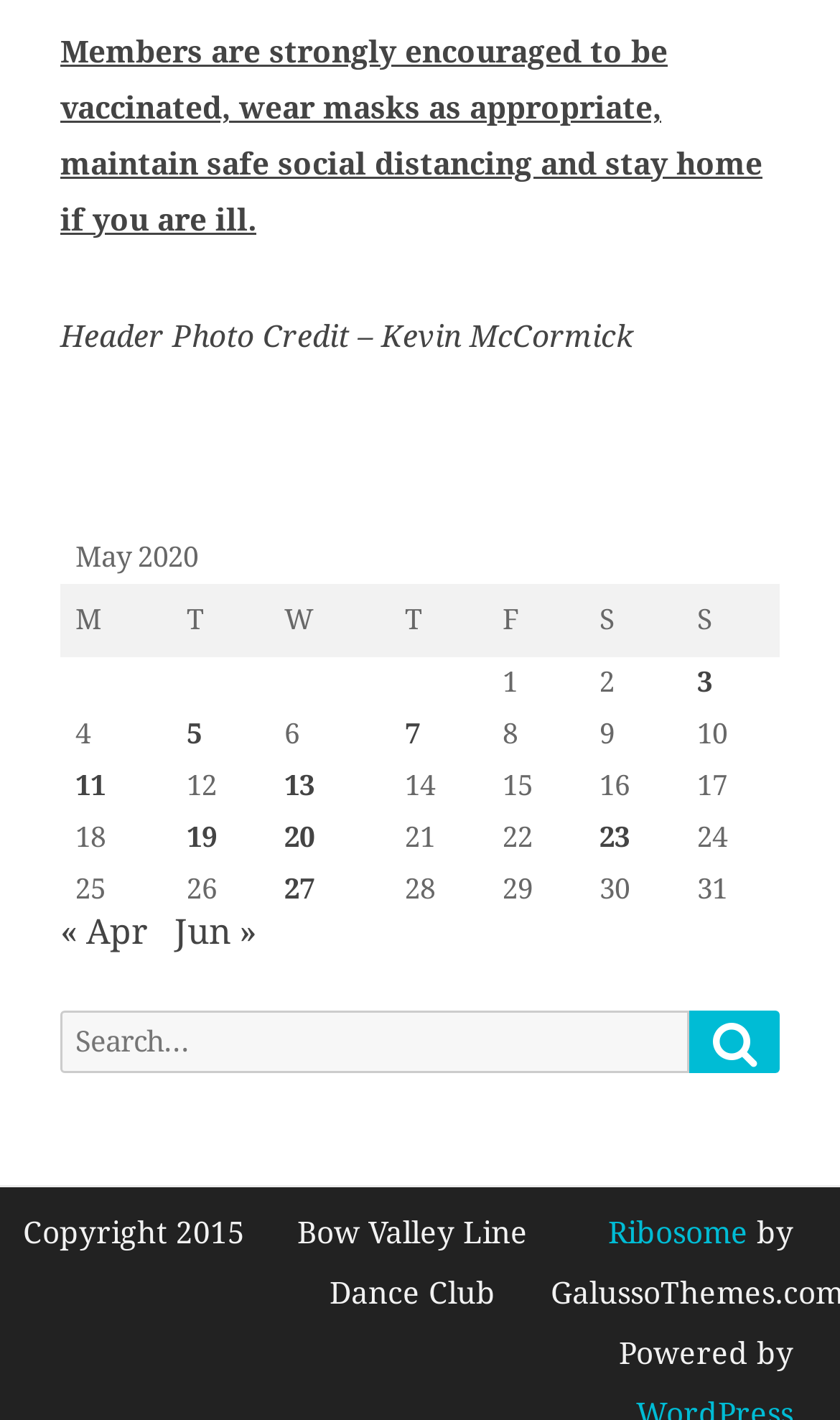What is the name of the club?
Based on the image, provide a one-word or brief-phrase response.

Bow Valley Line Dance Club